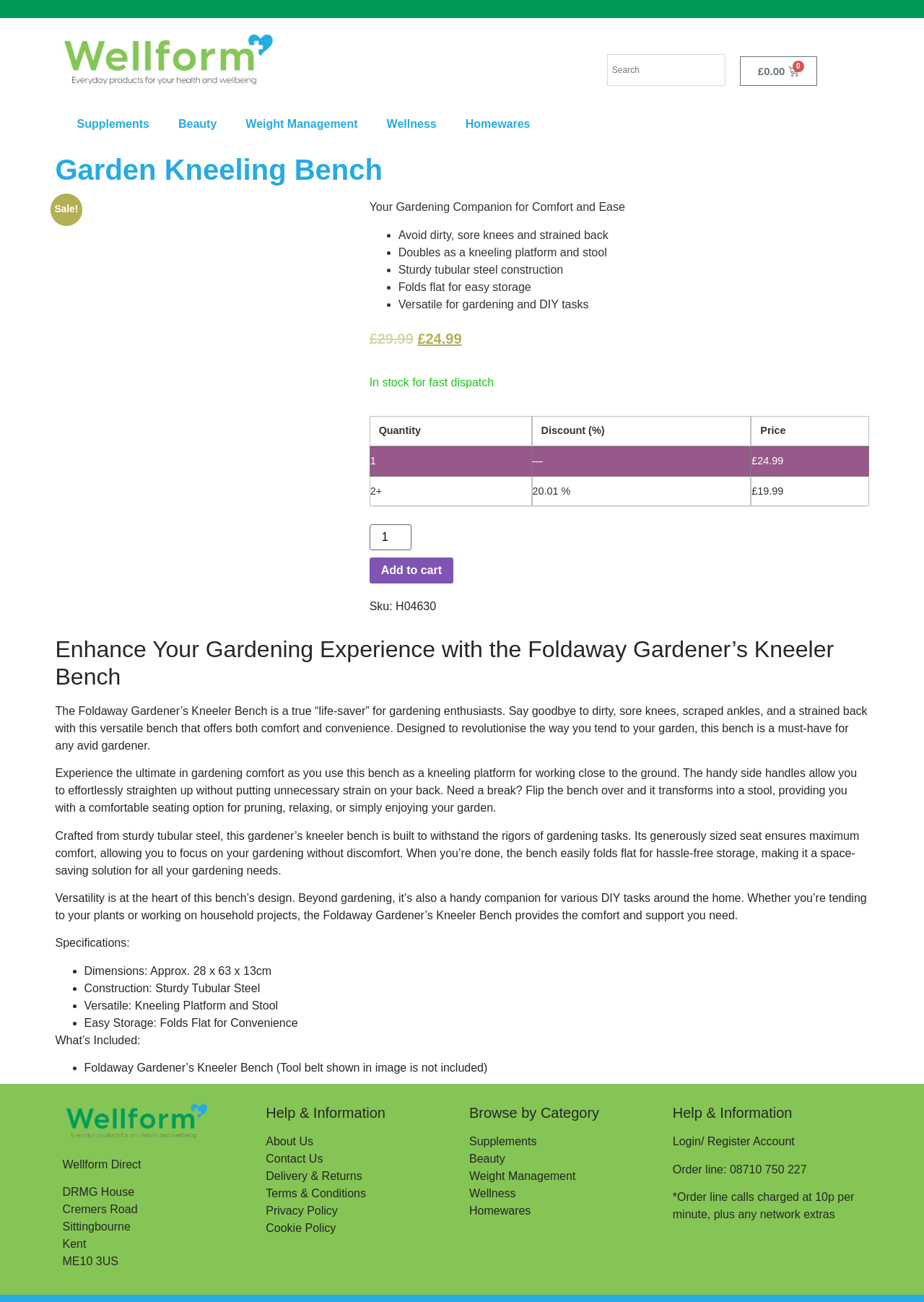Please mark the bounding box coordinates of the area that should be clicked to carry out the instruction: "Browse supplements".

[0.508, 0.872, 0.581, 0.881]